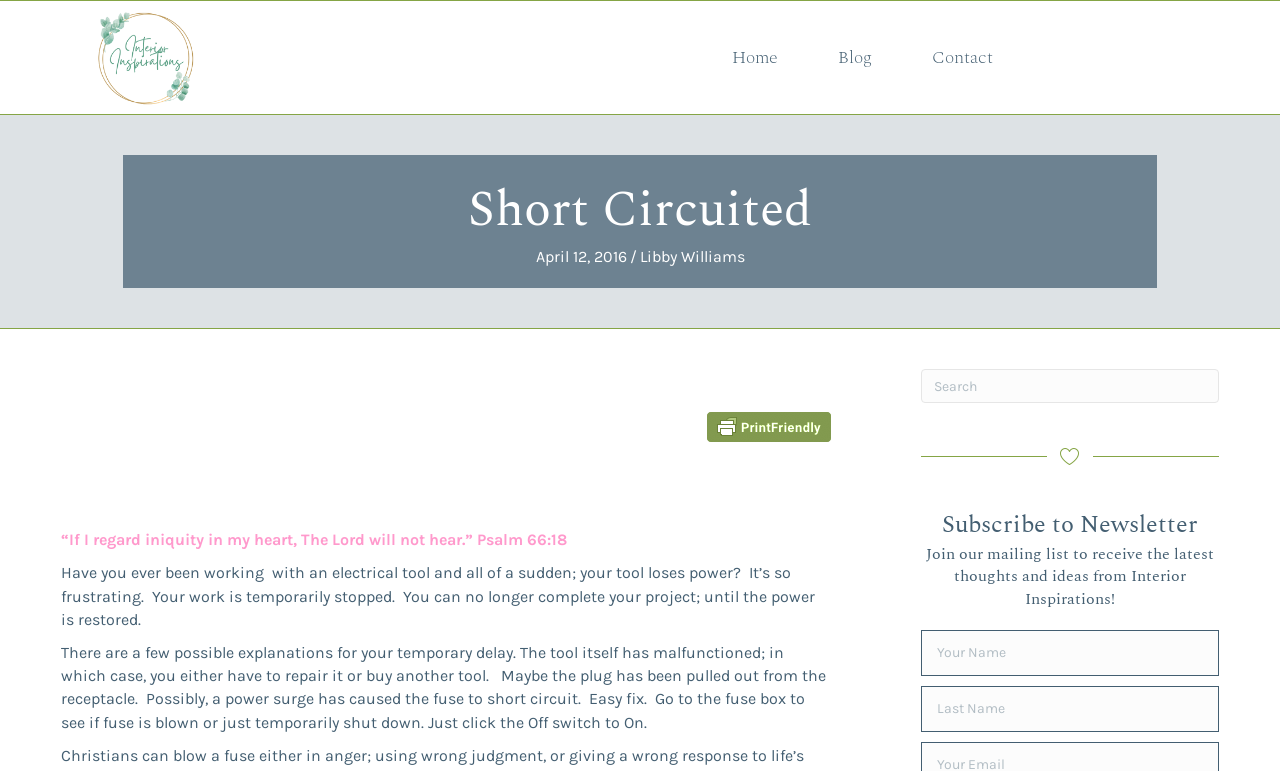Determine the bounding box coordinates for the element that should be clicked to follow this instruction: "Click the 'Home' link". The coordinates should be given as four float numbers between 0 and 1, in the format [left, top, right, bottom].

[0.564, 0.05, 0.616, 0.099]